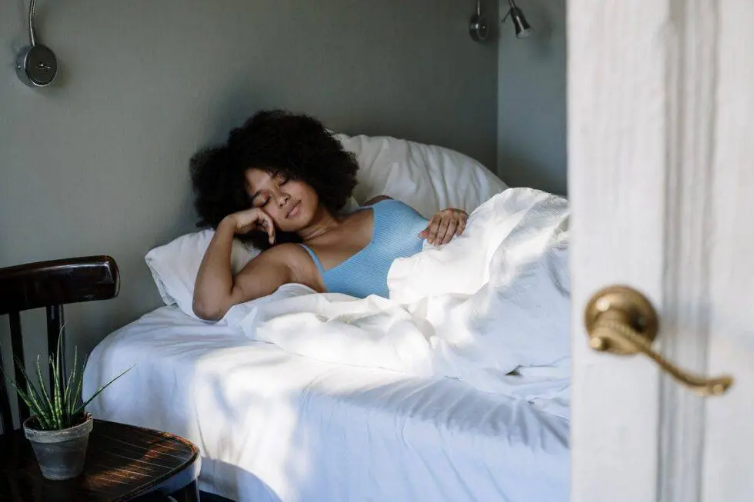Explain the image thoroughly, mentioning every notable detail.

The image depicts a woman with curly hair resting in bed, her face showing a mix of tranquility and weariness. She wears a light blue tank top and is nestled among white sheets. The room around her is softly lit, suggesting a calm and peaceful environment, with a single chair in the foreground that holds a small potted plant. This scene captures a moment of stillness, resonating well with themes of sleep and mental health, as highlighted in the accompanying article titled "Sleep and Depression: 5 Signs That Poor Sleep is Impacting Your Mental Health." The image underscores the crucial link between quality sleep and mental well-being, illustrating the impact of sleep disturbances on emotional health.